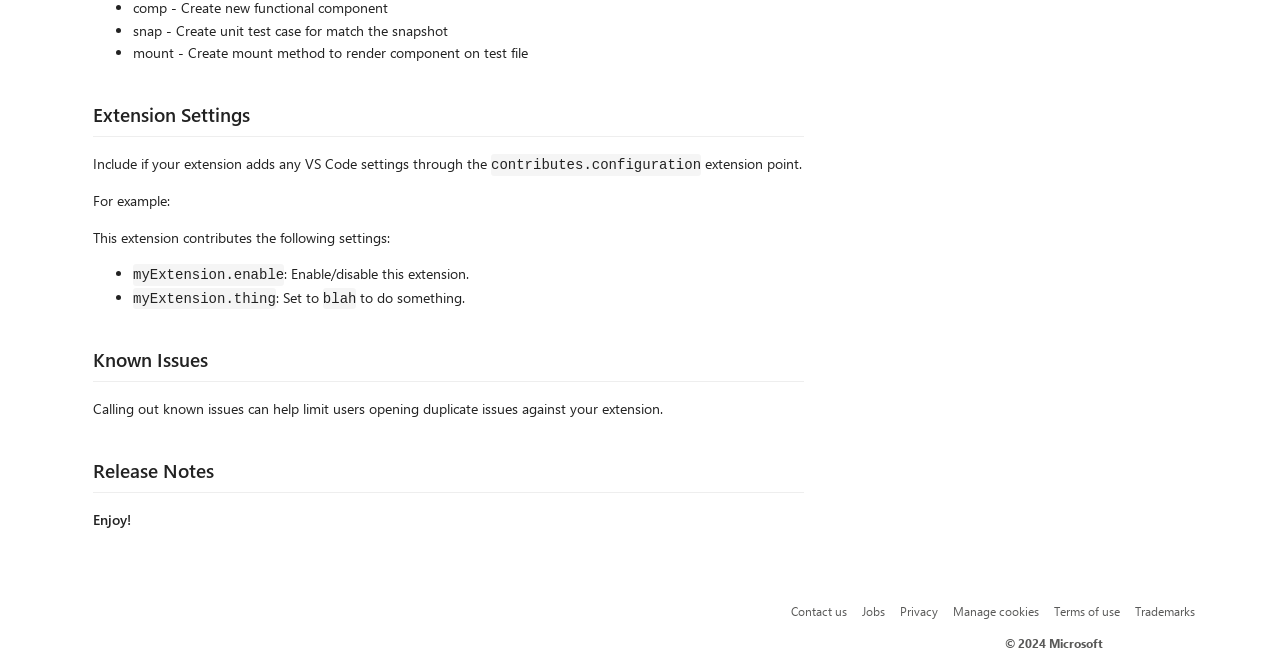Provide the bounding box coordinates for the specified HTML element described in this description: "Manage cookies". The coordinates should be four float numbers ranging from 0 to 1, in the format [left, top, right, bottom].

[0.745, 0.905, 0.812, 0.929]